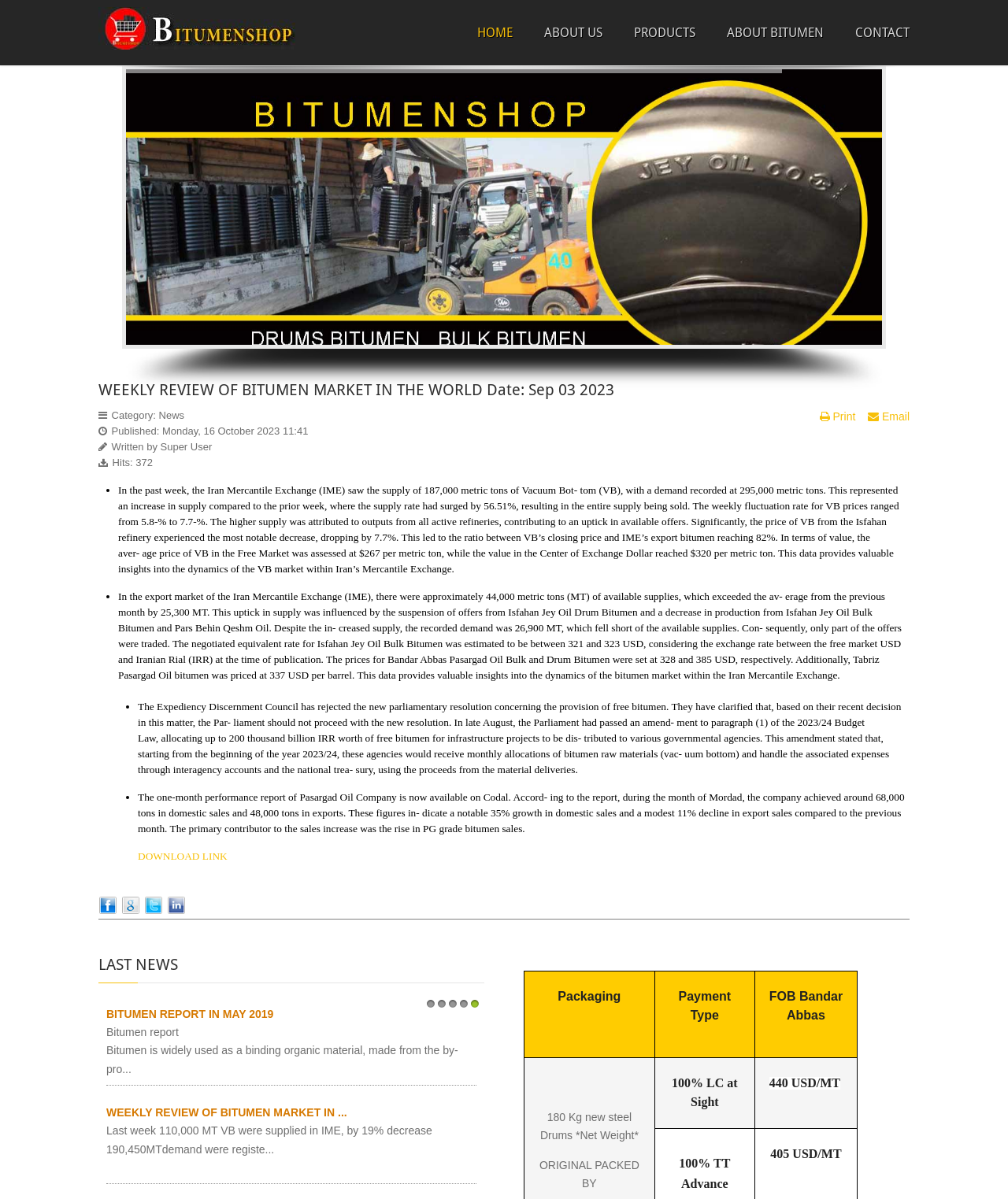Locate the coordinates of the bounding box for the clickable region that fulfills this instruction: "Click on the ABOUT US link".

[0.528, 0.0, 0.609, 0.054]